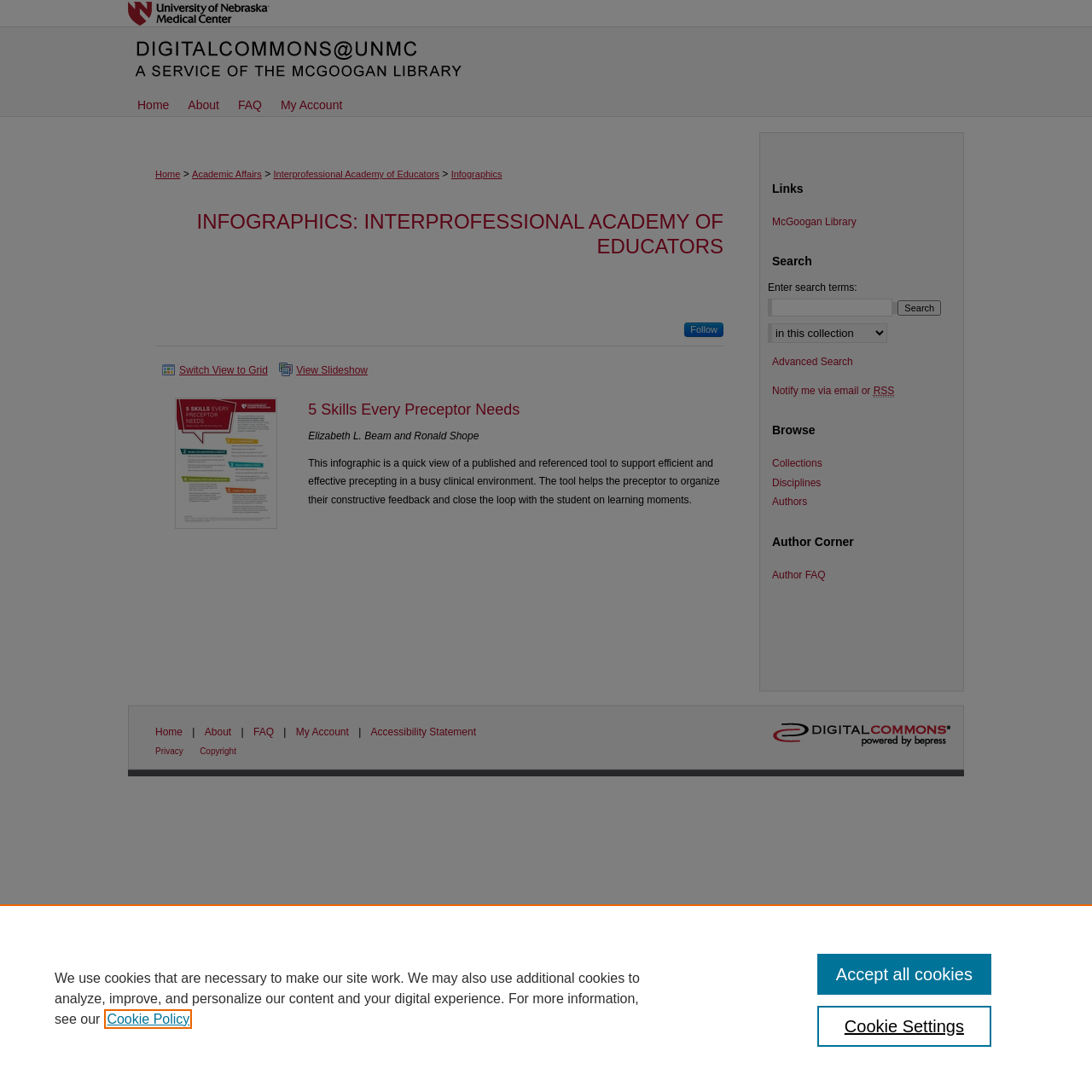Locate the bounding box coordinates of the area that needs to be clicked to fulfill the following instruction: "Click on the 'Menu' link". The coordinates should be in the format of four float numbers between 0 and 1, namely [left, top, right, bottom].

[0.953, 0.0, 1.0, 0.039]